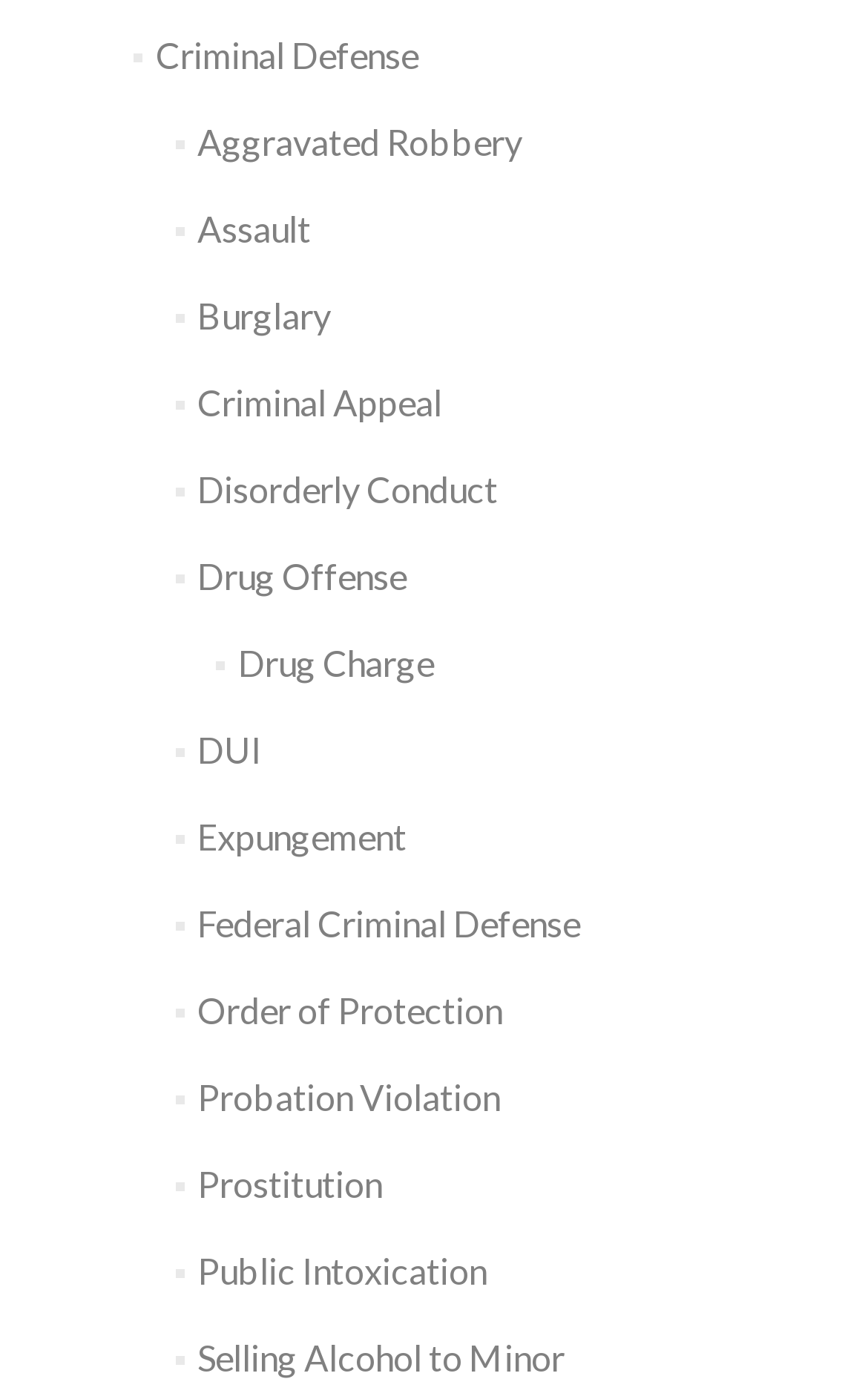Given the description of the UI element: "Expungement", predict the bounding box coordinates in the form of [left, top, right, bottom], with each value being a float between 0 and 1.

[0.228, 0.582, 0.469, 0.613]